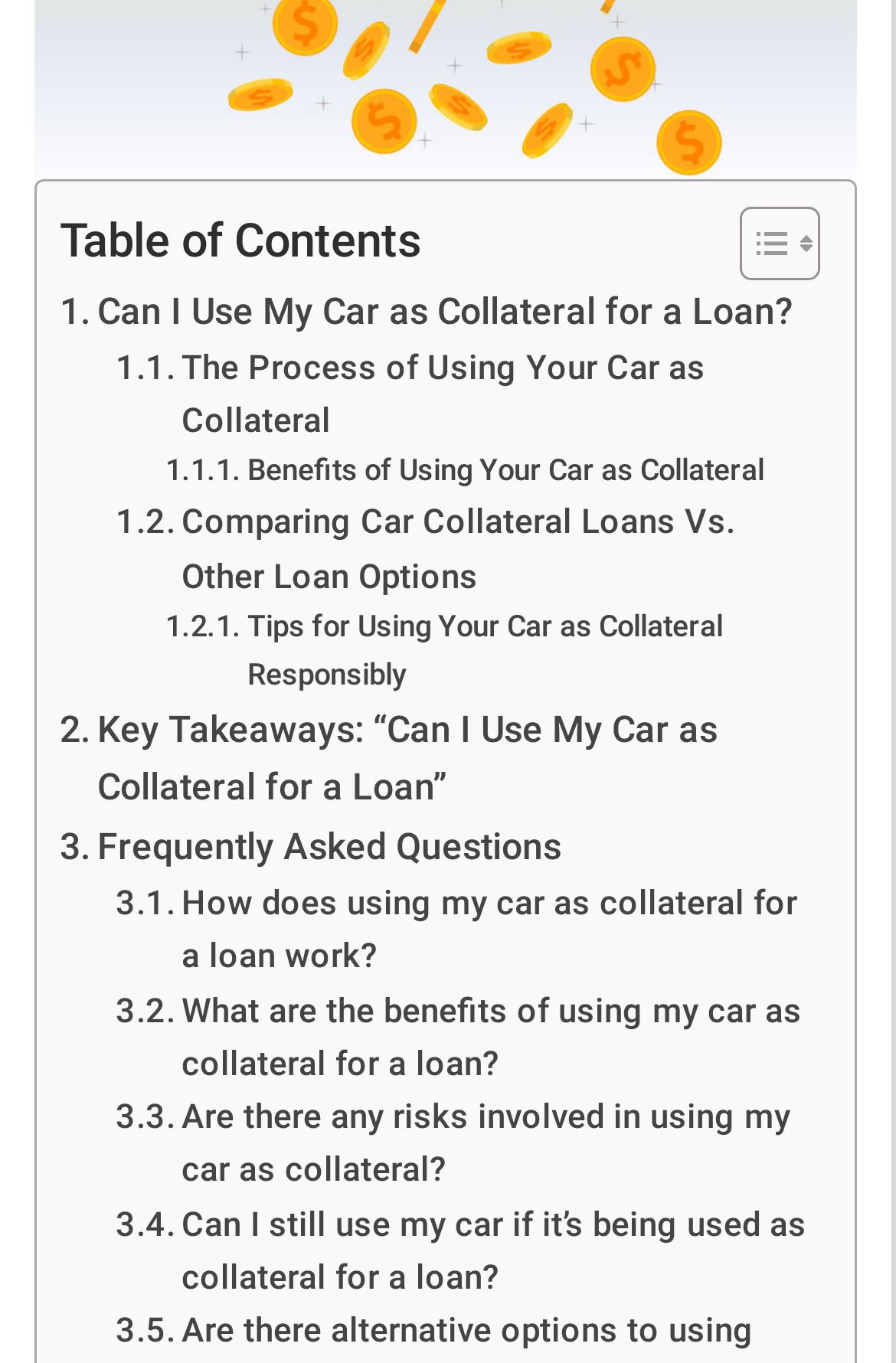Pinpoint the bounding box coordinates of the clickable area needed to execute the instruction: "Find out how using your car as collateral for a loan works". The coordinates should be specified as four float numbers between 0 and 1, i.e., [left, top, right, bottom].

[0.129, 0.644, 0.903, 0.722]